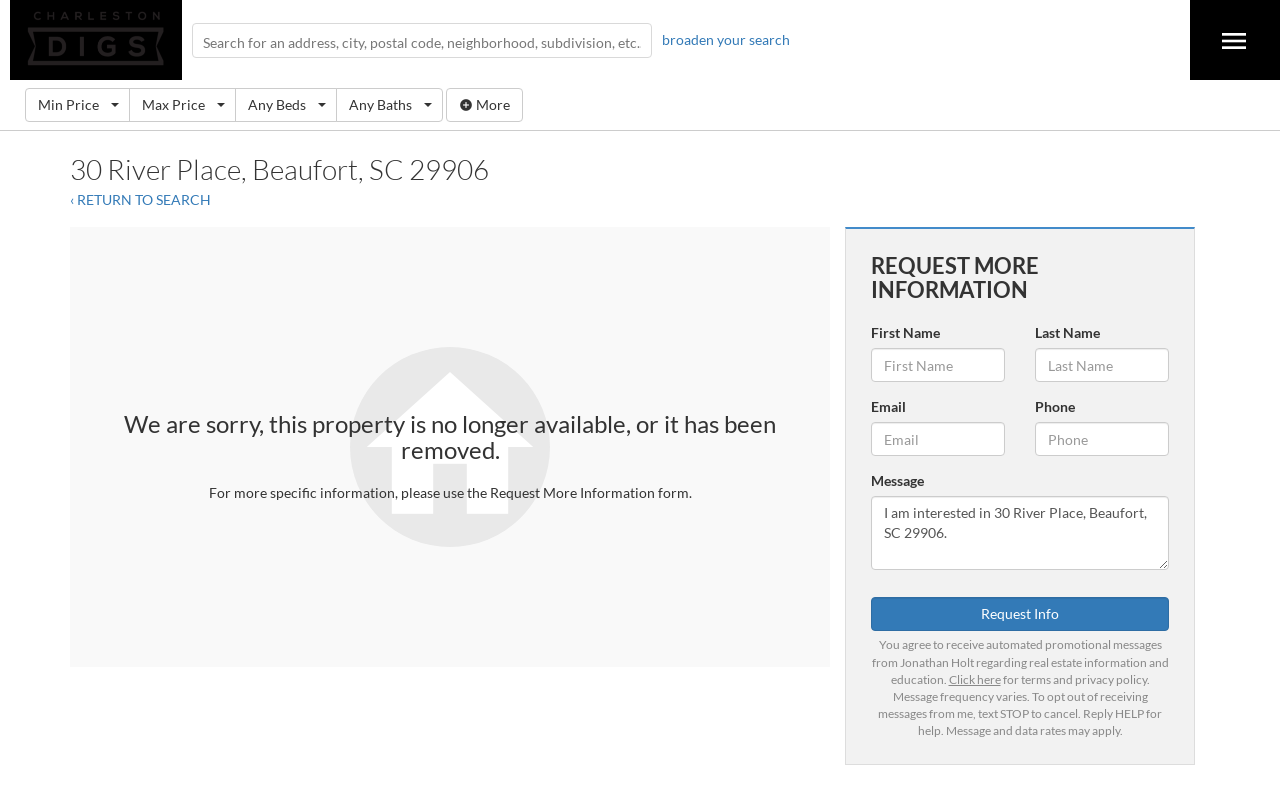Please indicate the bounding box coordinates for the clickable area to complete the following task: "Click the 'Buy Now' button". The coordinates should be specified as four float numbers between 0 and 1, i.e., [left, top, right, bottom].

None